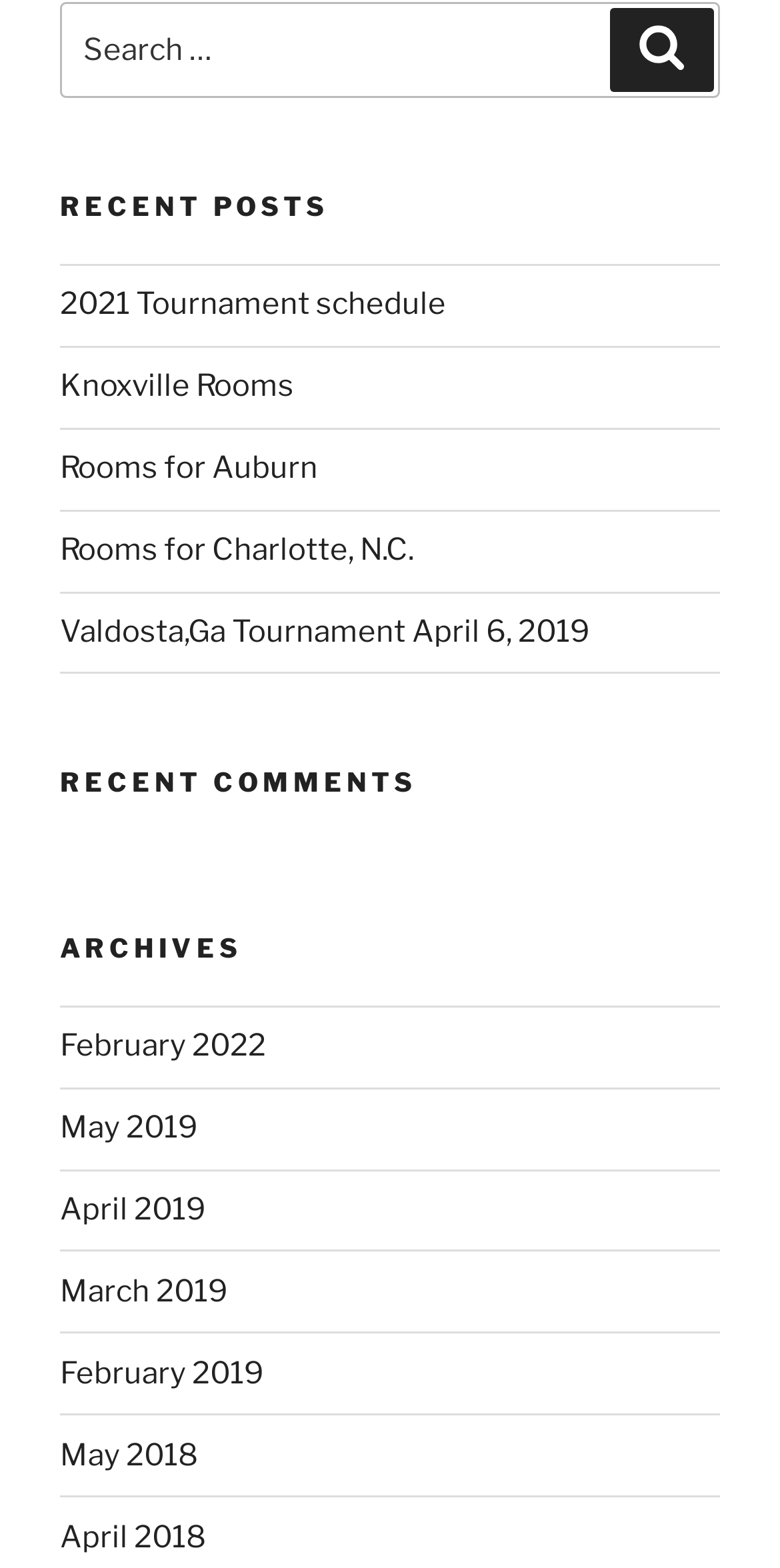Please provide a brief answer to the question using only one word or phrase: 
What is the category of the archives?

Months